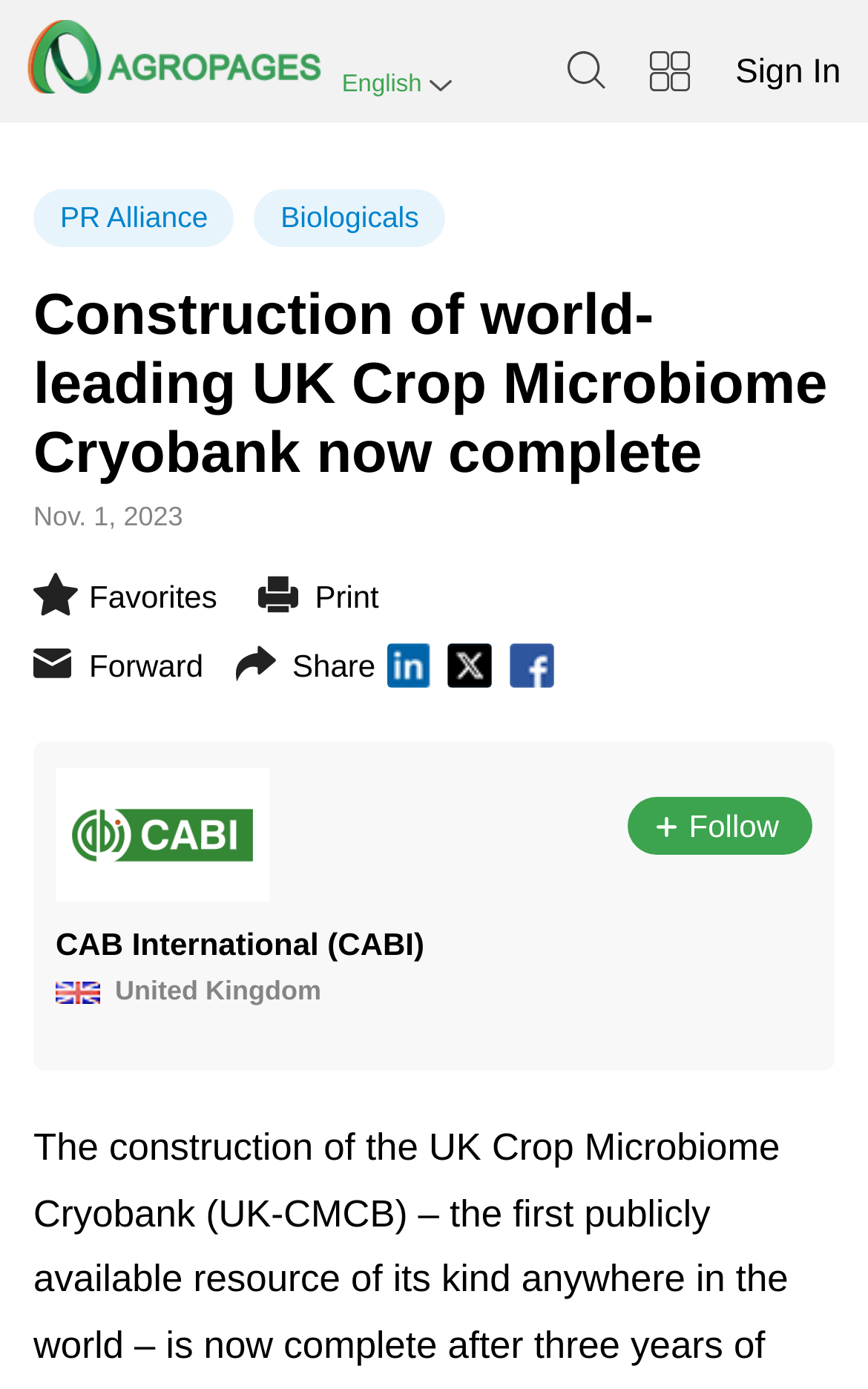What is the organization mentioned in the article?
From the screenshot, provide a brief answer in one word or phrase.

CAB International (CABI)